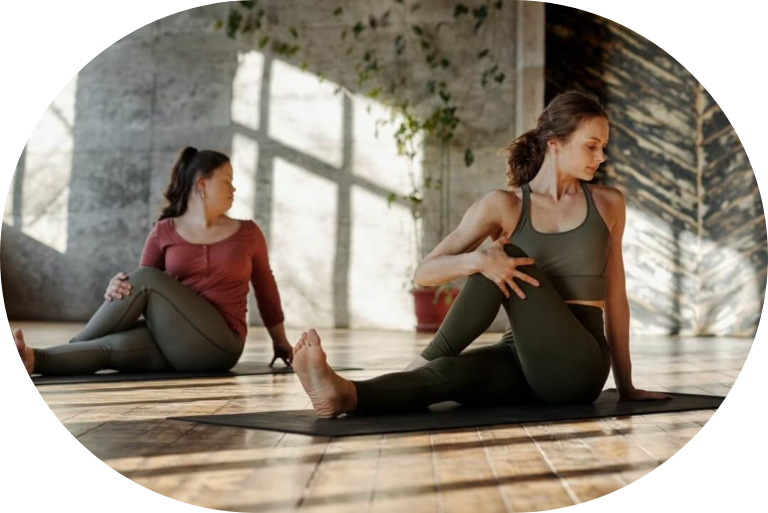What is the ambiance of the studio?
Please provide a detailed and comprehensive answer to the question.

The caption describes the studio as having a tranquil ambiance, which is enhanced by the warm sunlight filtering through the large windows and casting soft shadows on the wooden floor, creating a peaceful atmosphere.